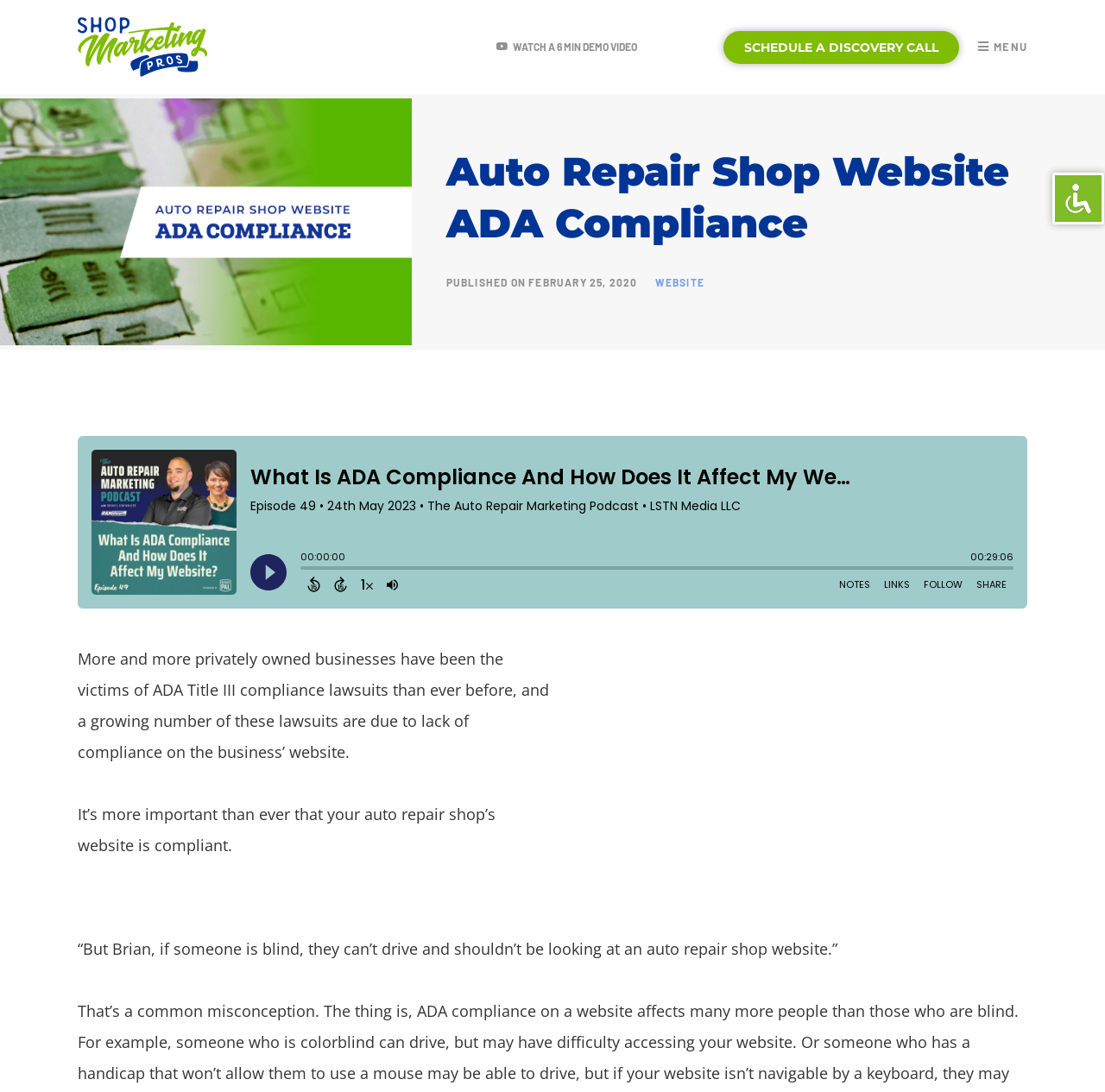Identify and provide the text of the main header on the webpage.

Auto Repair Shop Website ADA Compliance